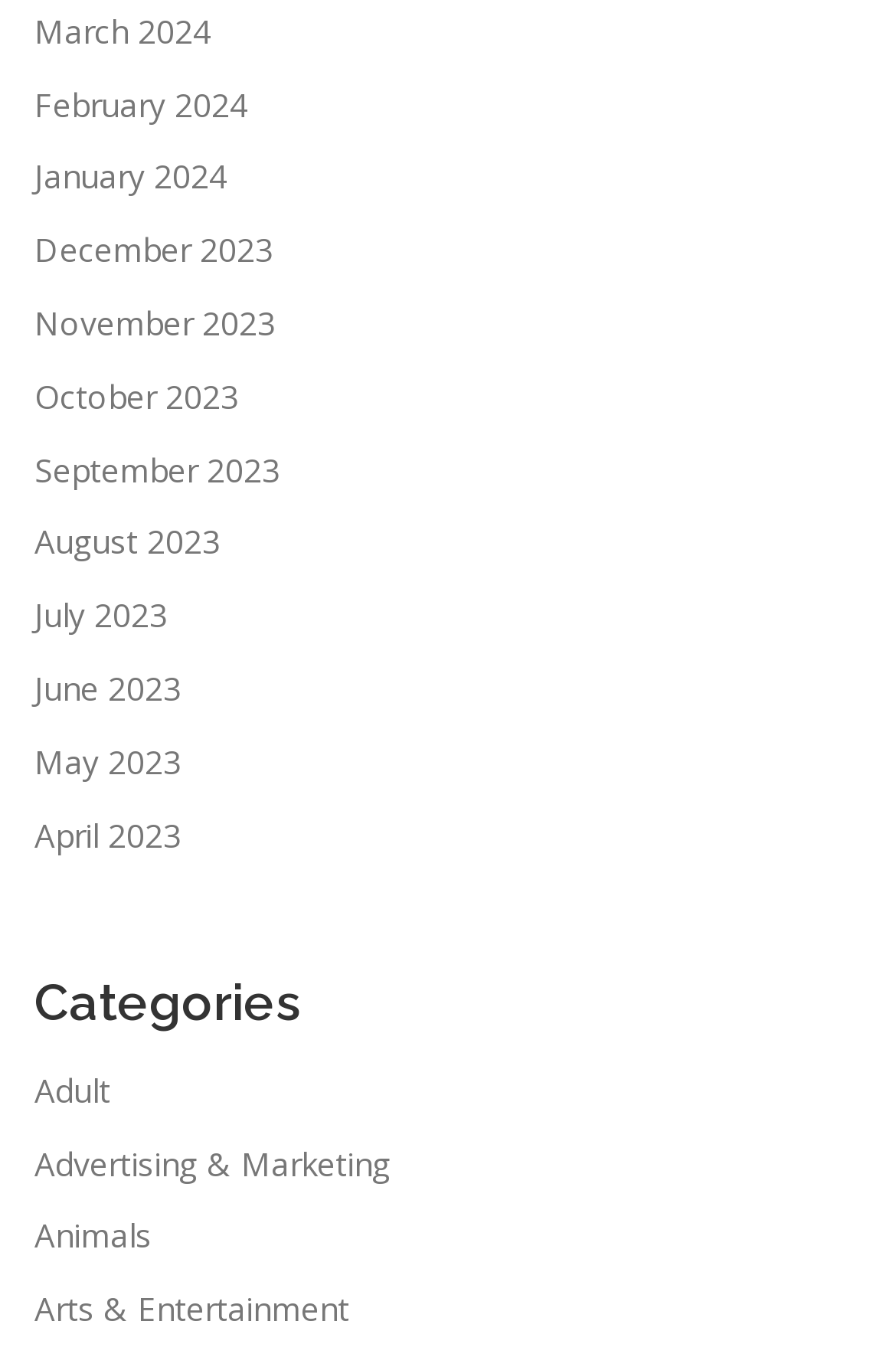Pinpoint the bounding box coordinates for the area that should be clicked to perform the following instruction: "Visit July 2023".

[0.038, 0.437, 0.187, 0.469]